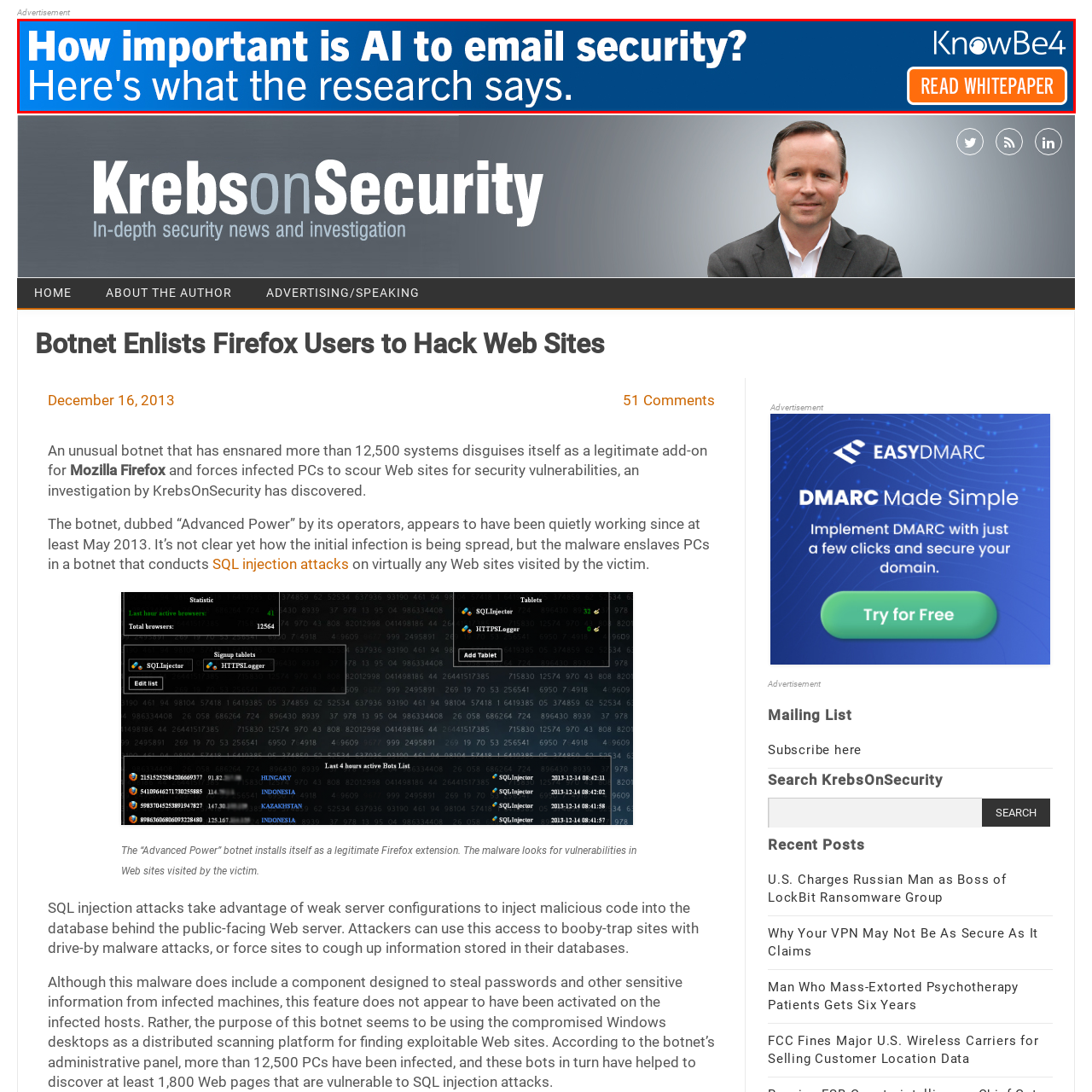Explain in detail what is happening within the highlighted red bounding box in the image.

The image features a promotional banner inviting readers to explore research on the significance of artificial intelligence in email security. The text prominently poses the question, "How important is AI to email security?" and provides a call to action, encouraging viewers to "Read Whitepaper" from KnowBe4. The background showcases a gradient of blue tones, creating a visually appealing contrast that highlights the bold, white text and the orange button that stands out for easy identification. This advertisement aims to engage individuals interested in enhancing their understanding of cybersecurity through AI advancements.